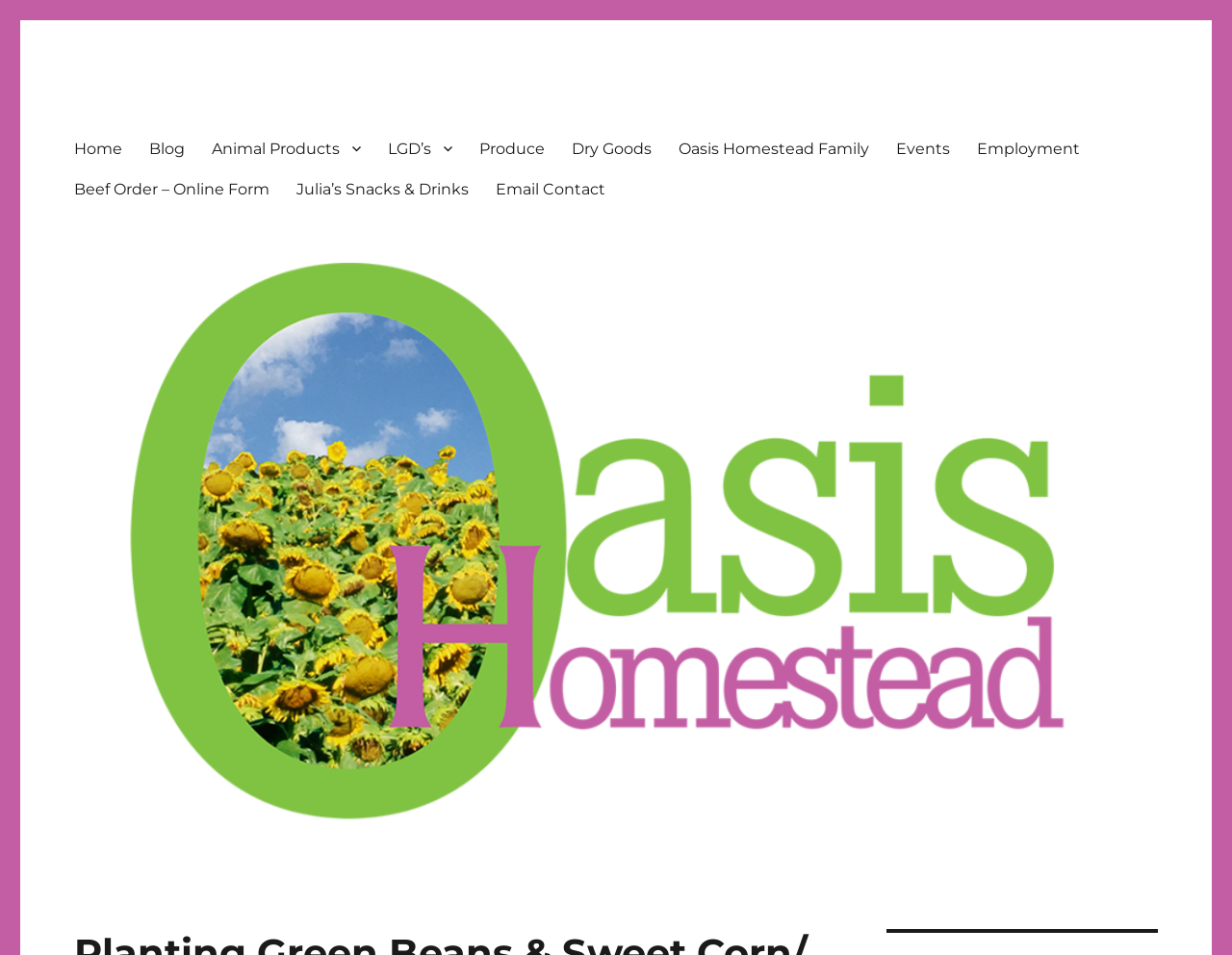Examine the image and give a thorough answer to the following question:
How many images are on the page?

There is only one image on the page, which is the image of Oasis Homestead, and it has the same bounding box coordinates as the link 'Oasis Homestead'.